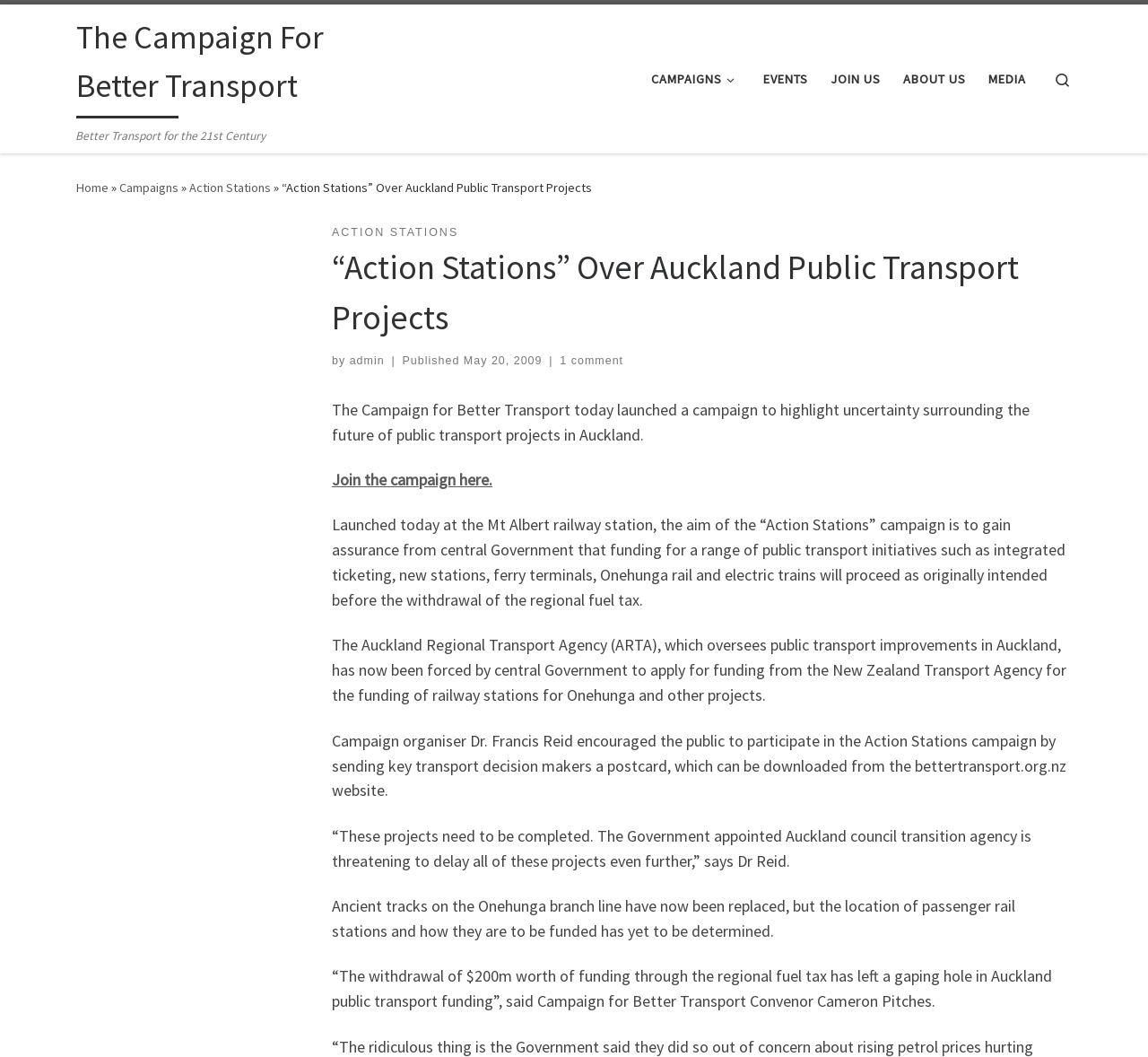Can you specify the bounding box coordinates for the region that should be clicked to fulfill this instruction: "Search for something".

[0.905, 0.049, 0.945, 0.1]